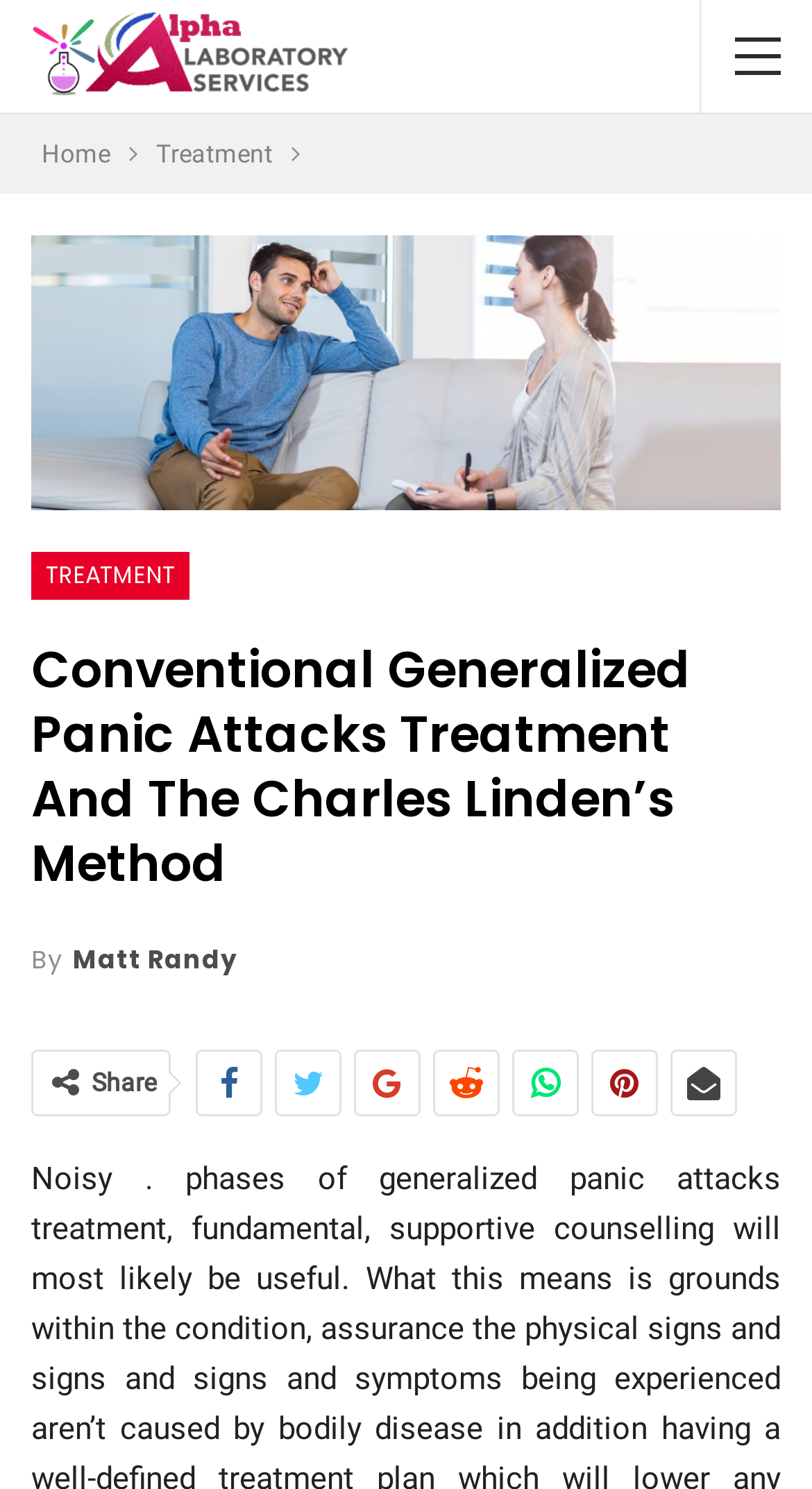Using the webpage screenshot, find the UI element described by Treatment. Provide the bounding box coordinates in the format (top-left x, top-left y, bottom-right x, bottom-right y), ensuring all values are floating point numbers between 0 and 1.

[0.192, 0.088, 0.336, 0.119]